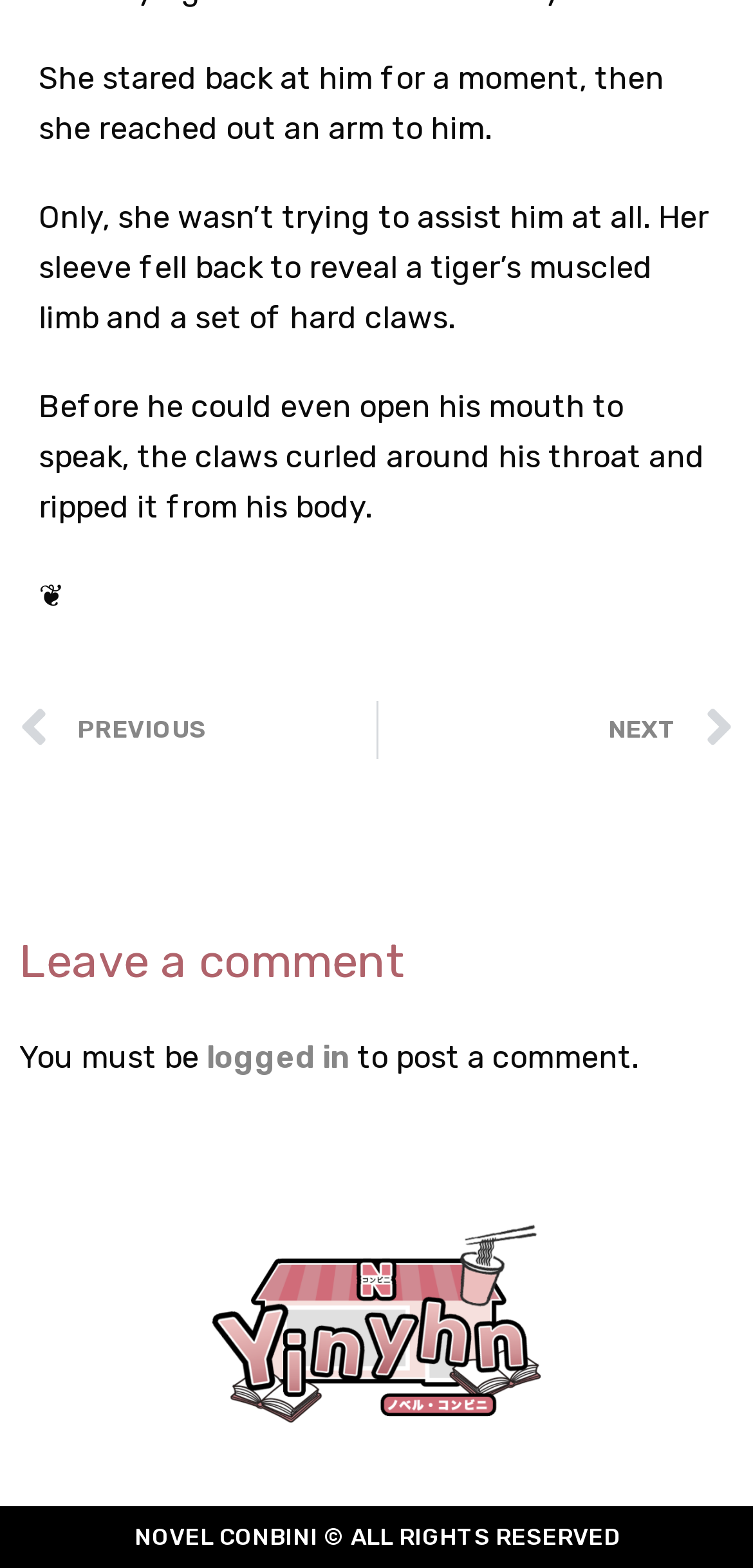Locate the bounding box coordinates of the UI element described by: "logged in". Provide the coordinates as four float numbers between 0 and 1, formatted as [left, top, right, bottom].

[0.274, 0.662, 0.464, 0.686]